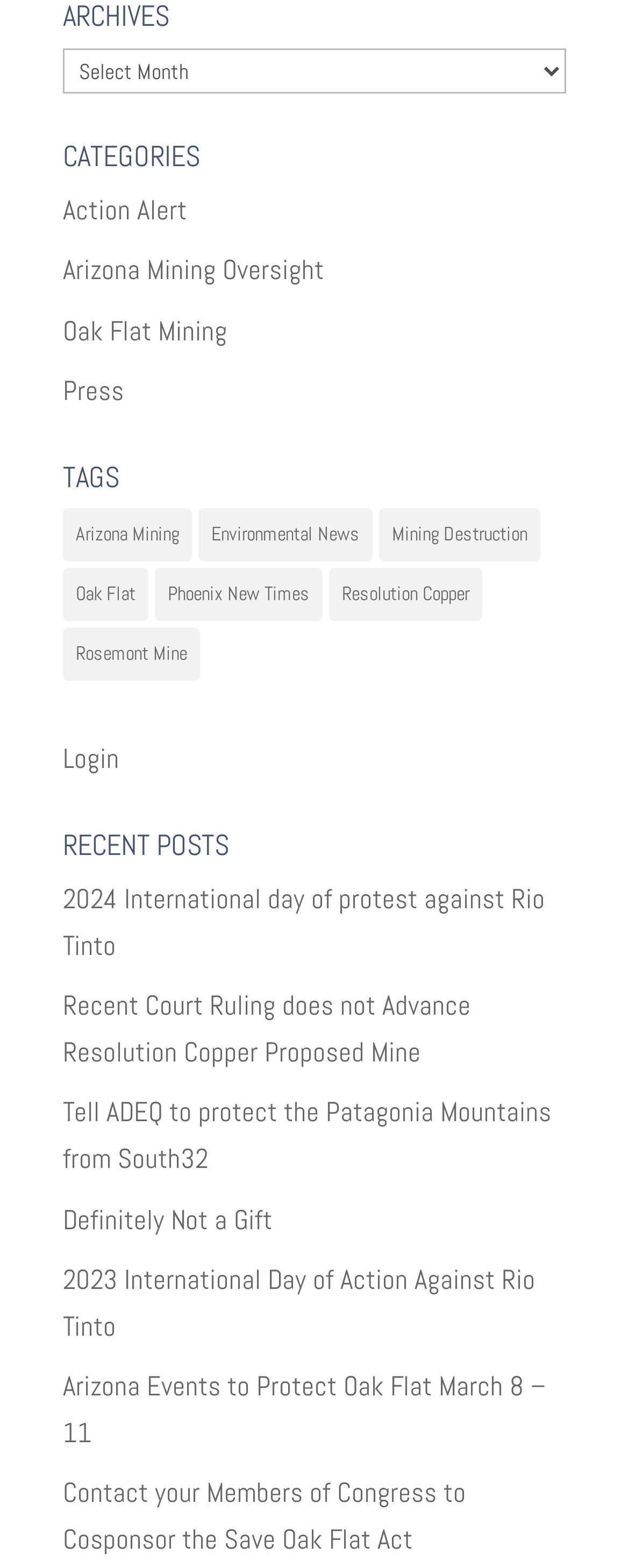Please provide the bounding box coordinates for the element that needs to be clicked to perform the instruction: "View Action Alert". The coordinates must consist of four float numbers between 0 and 1, formatted as [left, top, right, bottom].

[0.1, 0.122, 0.297, 0.145]